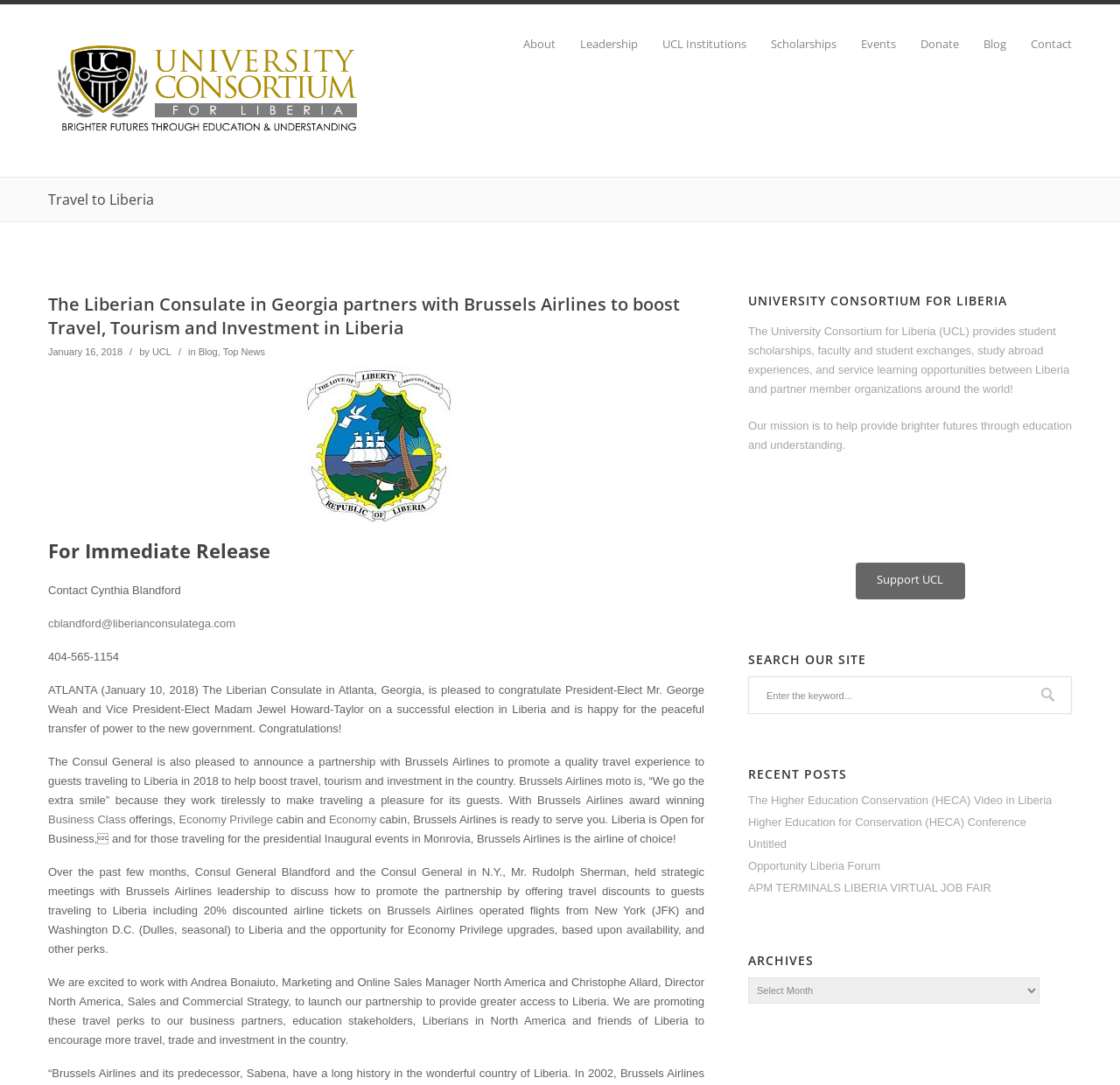Please find the top heading of the webpage and generate its text.

Travel to Liberia